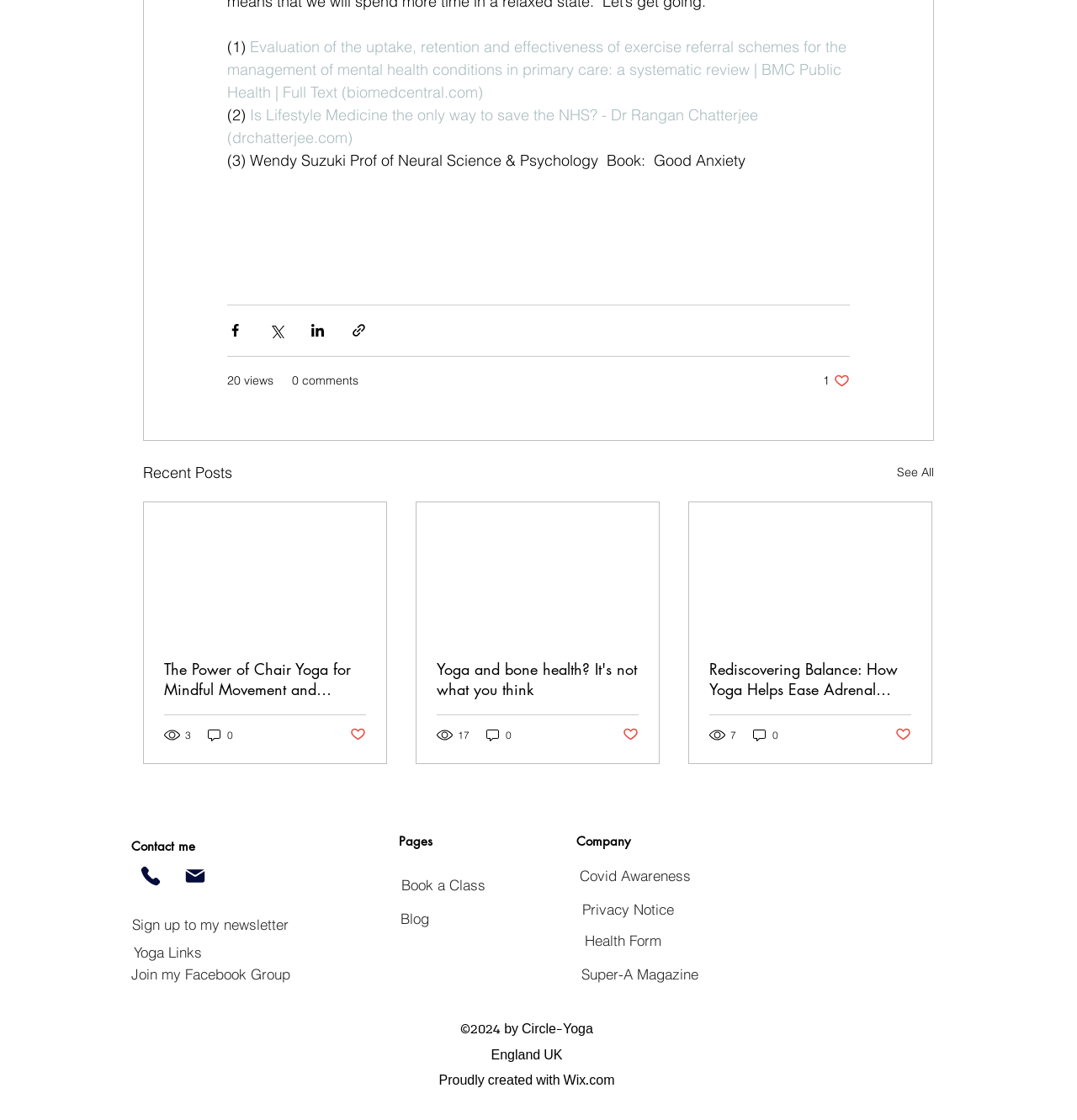Identify the bounding box coordinates of the element to click to follow this instruction: 'Sign up to my newsletter'. Ensure the coordinates are four float values between 0 and 1, provided as [left, top, right, bottom].

[0.097, 0.81, 0.294, 0.84]